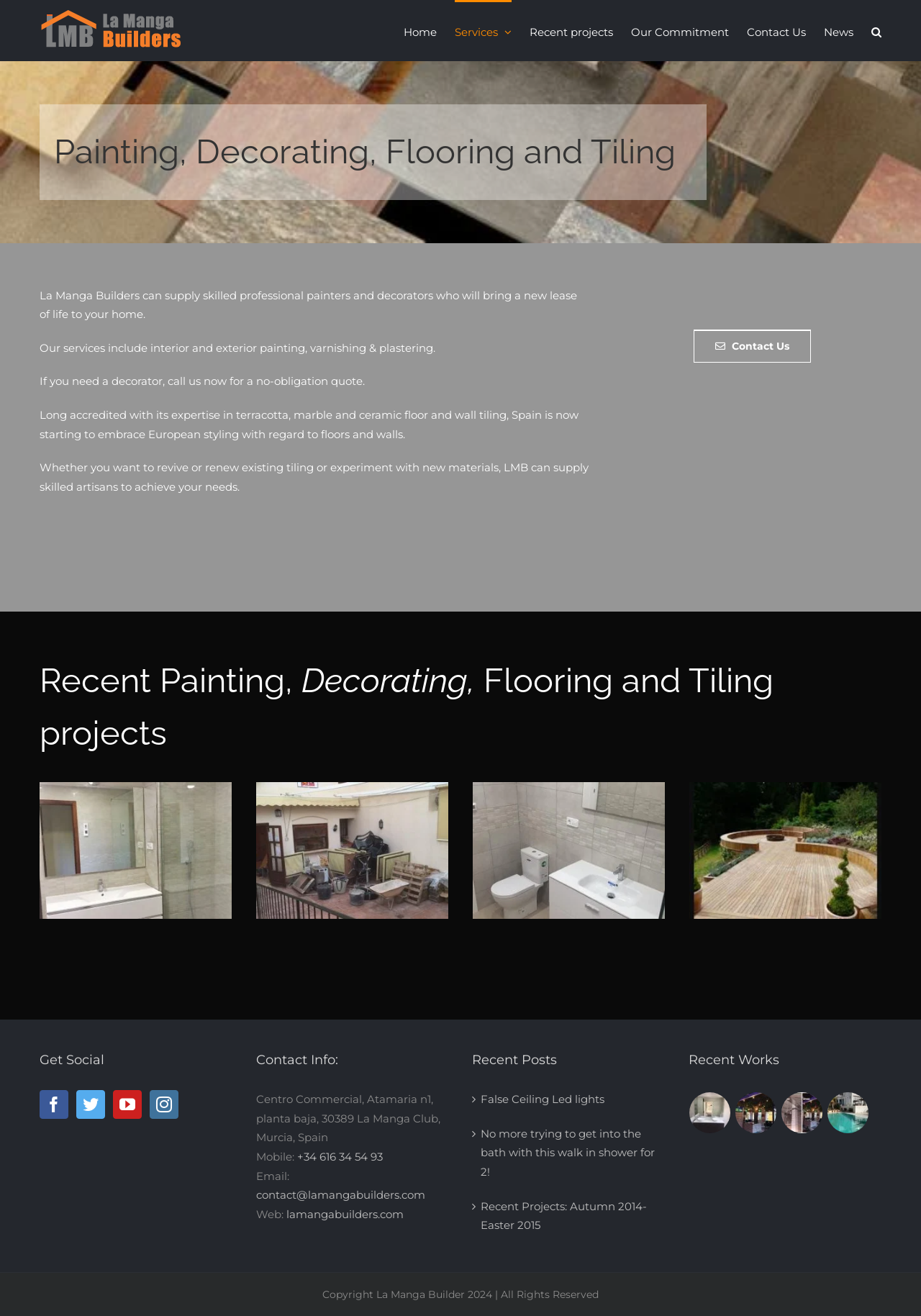Please provide a detailed answer to the question below by examining the image:
What type of projects does La Manga Builders showcase?

The webpage showcases recent projects related to painting, decorating, flooring, and tiling, as indicated by the heading 'Recent Painting, Decorating, Flooring and Tiling projects'.